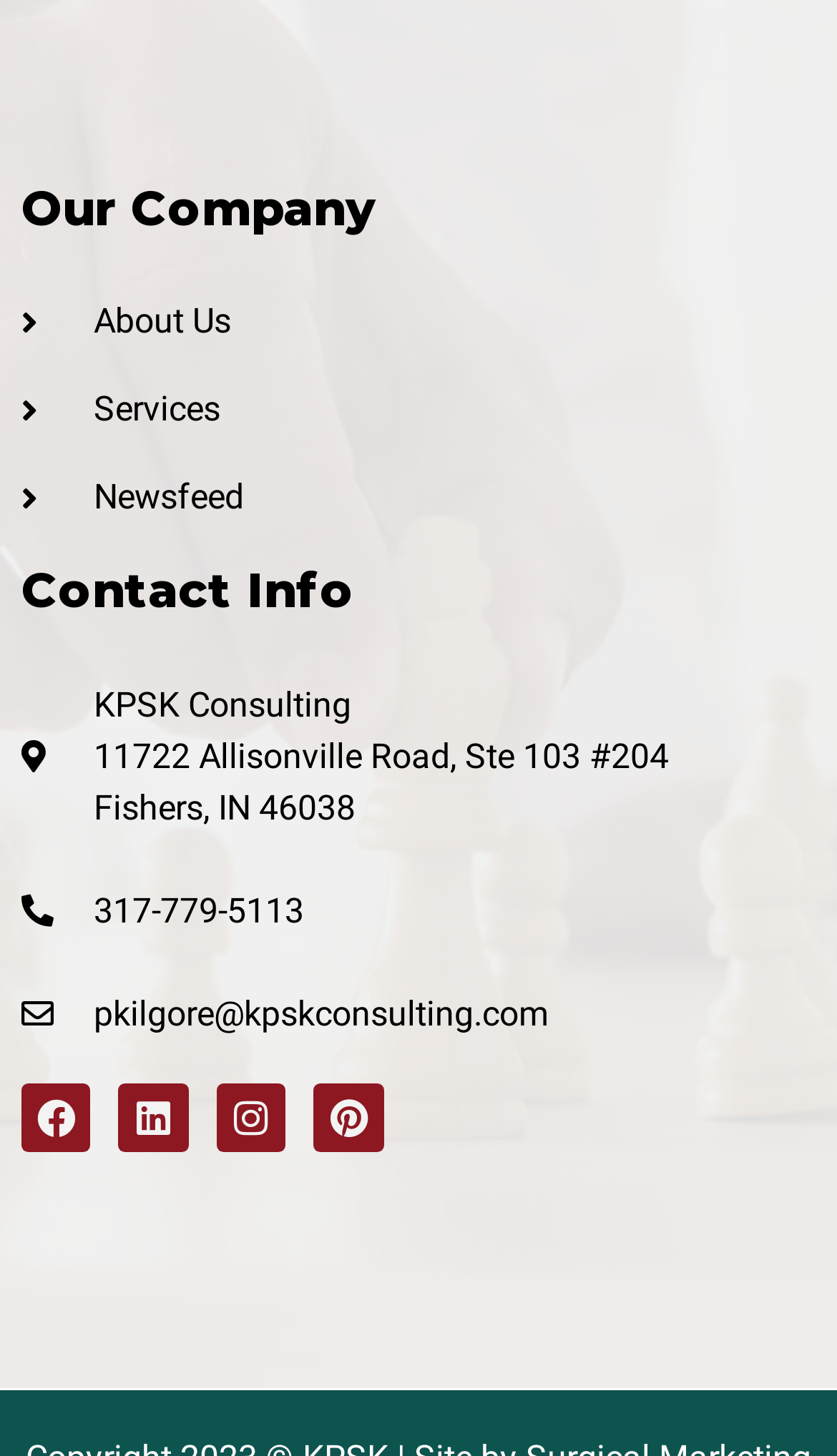Given the description: "About Us", determine the bounding box coordinates of the UI element. The coordinates should be formatted as four float numbers between 0 and 1, [left, top, right, bottom].

[0.026, 0.204, 0.974, 0.239]